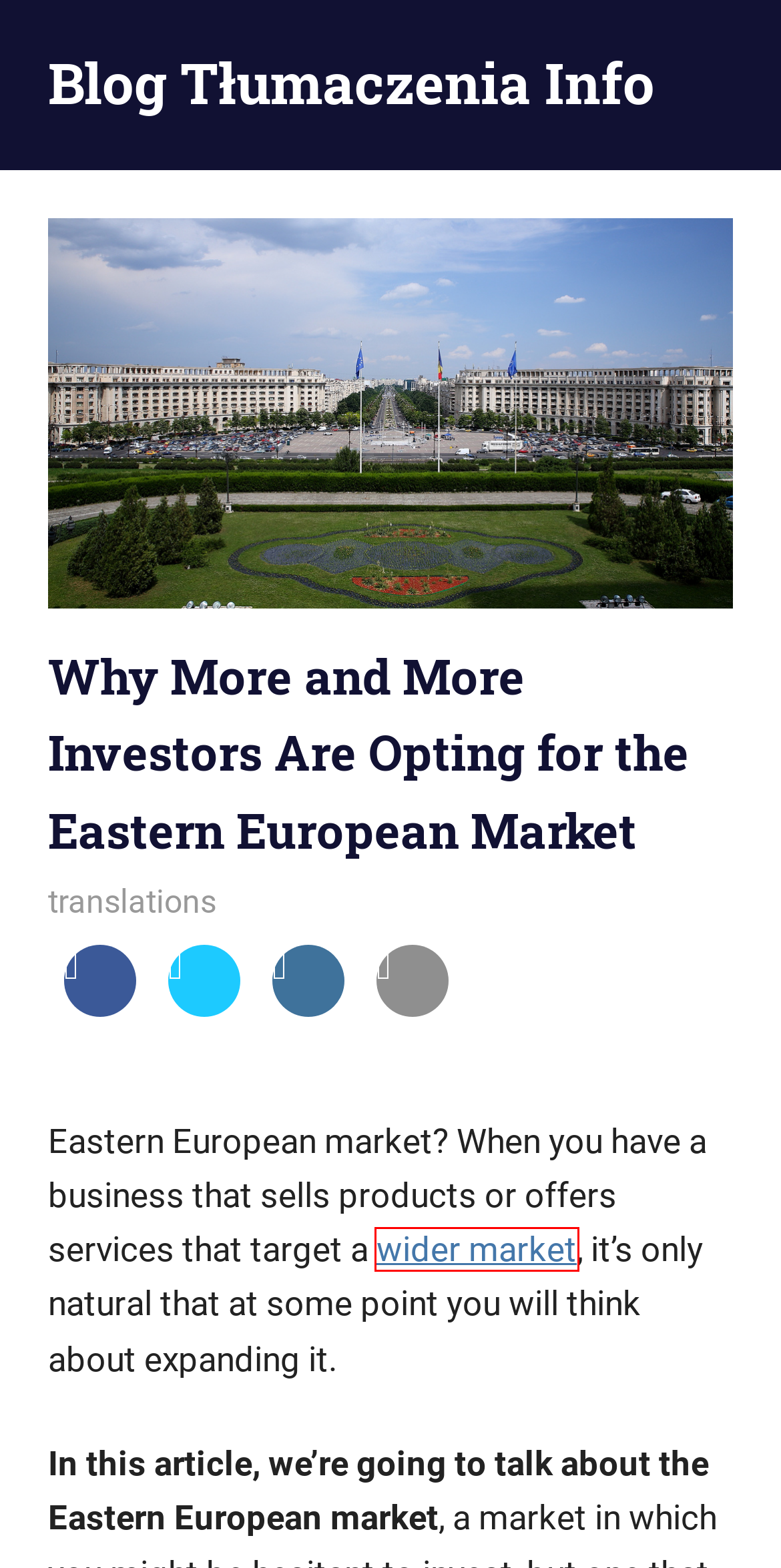Observe the webpage screenshot and focus on the red bounding box surrounding a UI element. Choose the most appropriate webpage description that corresponds to the new webpage after clicking the element in the bounding box. Here are the candidates:
A. Translation Agency | SLAVIS
B. Co to są programy CAT? (Jak działają | Jakie dają korzyści) | SLAVIS
C. TŁUMACZENIA DLA FIRM (kompleksowa obsługa) | SLAVIS
D. SERWIS POŚWIĘCONY TŁUMACZENIOM | blog.slavis.net
E. How Businesses Can Expand Globally by Using Translation Services
F. Michal Wiewior, Autor w serwisie Blog Tłumaczenia Info
G. Archiwa: translations - Blog Tłumaczenia Info
H. Norma ISO 17100:2015 Usługi tłumaczeniowe (Opis i wytyczne) | SLAVIS

E